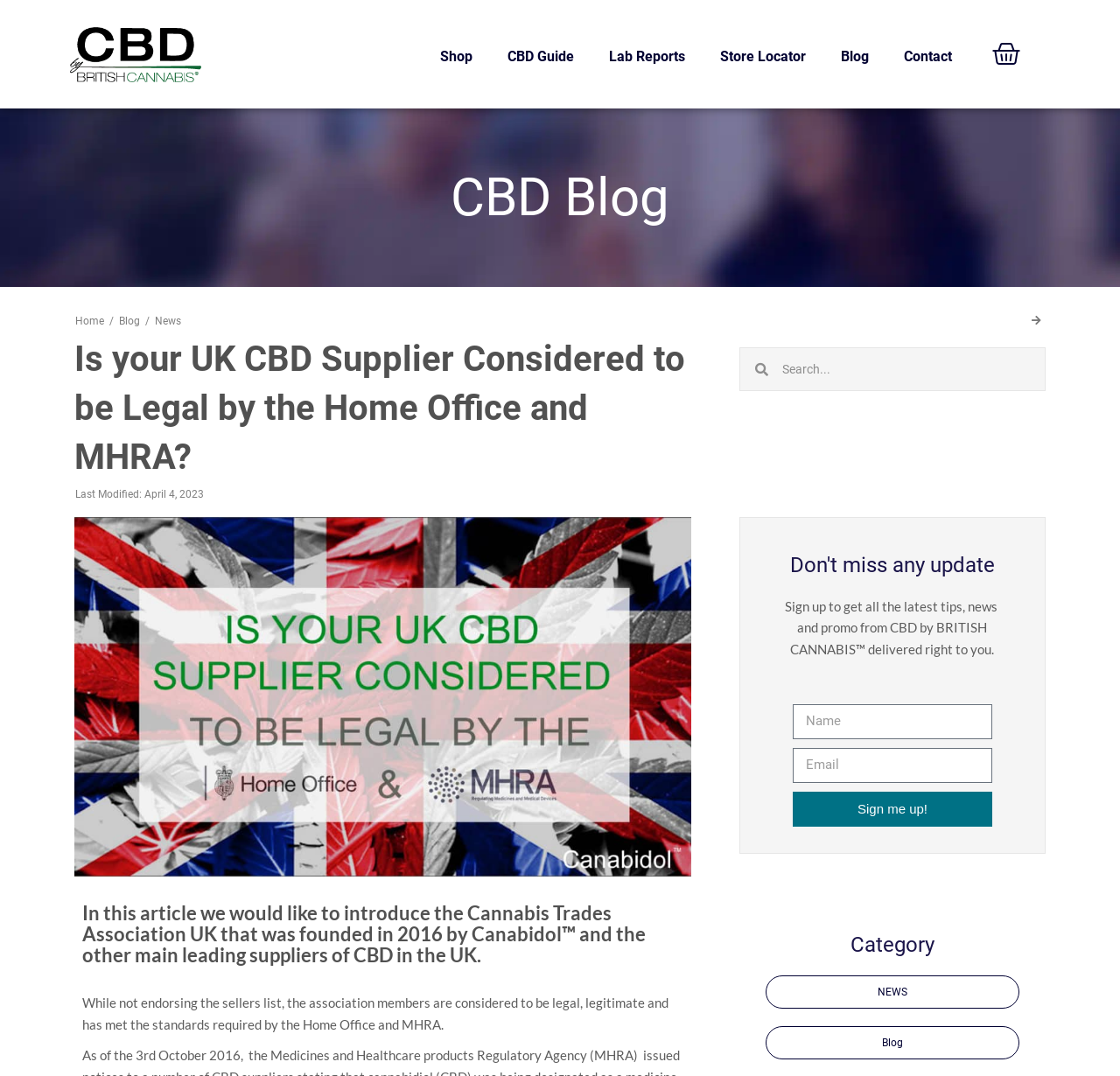Find the bounding box coordinates for the element that must be clicked to complete the instruction: "Visit the 'Blog'". The coordinates should be four float numbers between 0 and 1, indicated as [left, top, right, bottom].

[0.735, 0.033, 0.791, 0.073]